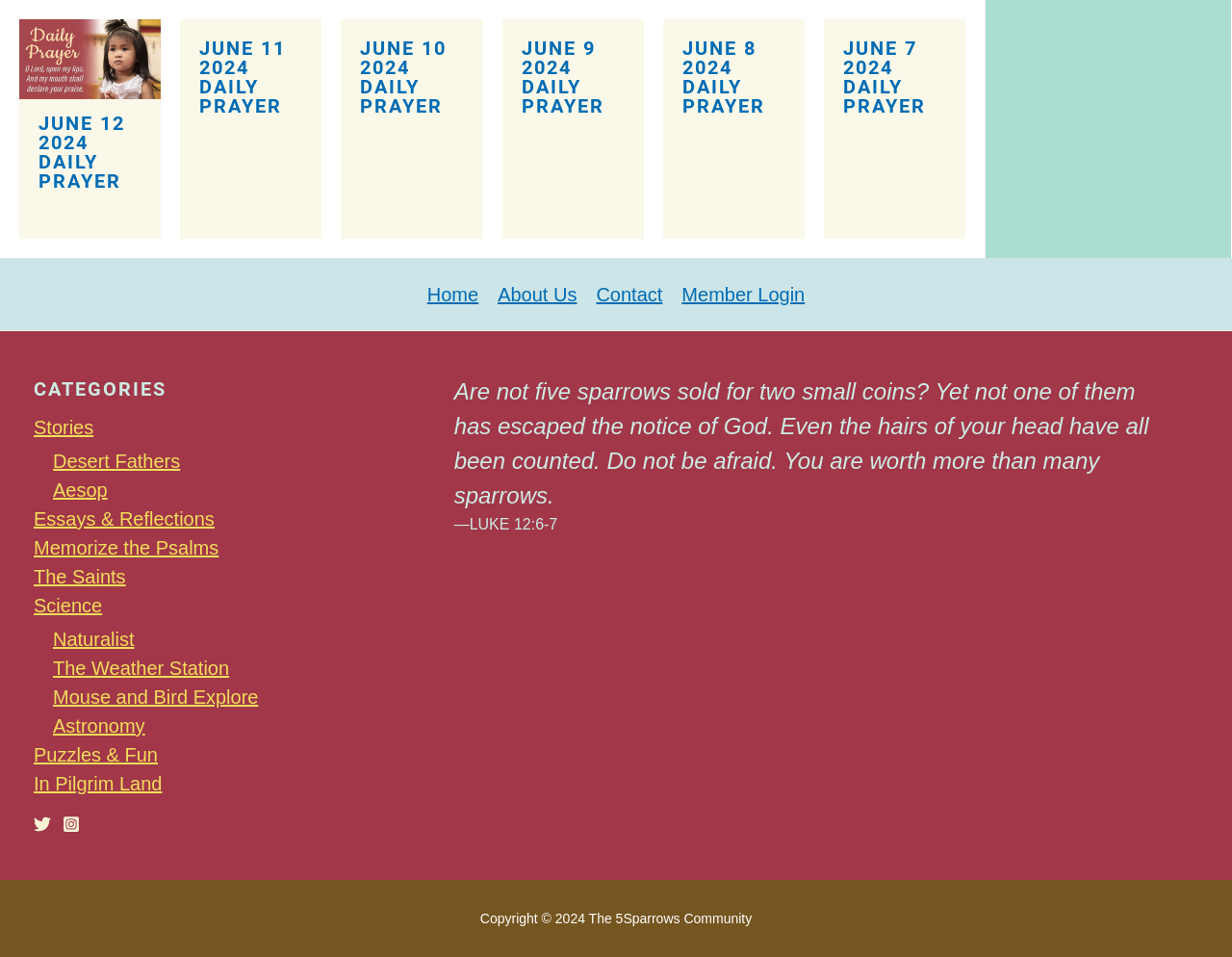Determine the bounding box coordinates of the target area to click to execute the following instruction: "Click on the 'Home' link."

[0.347, 0.292, 0.396, 0.323]